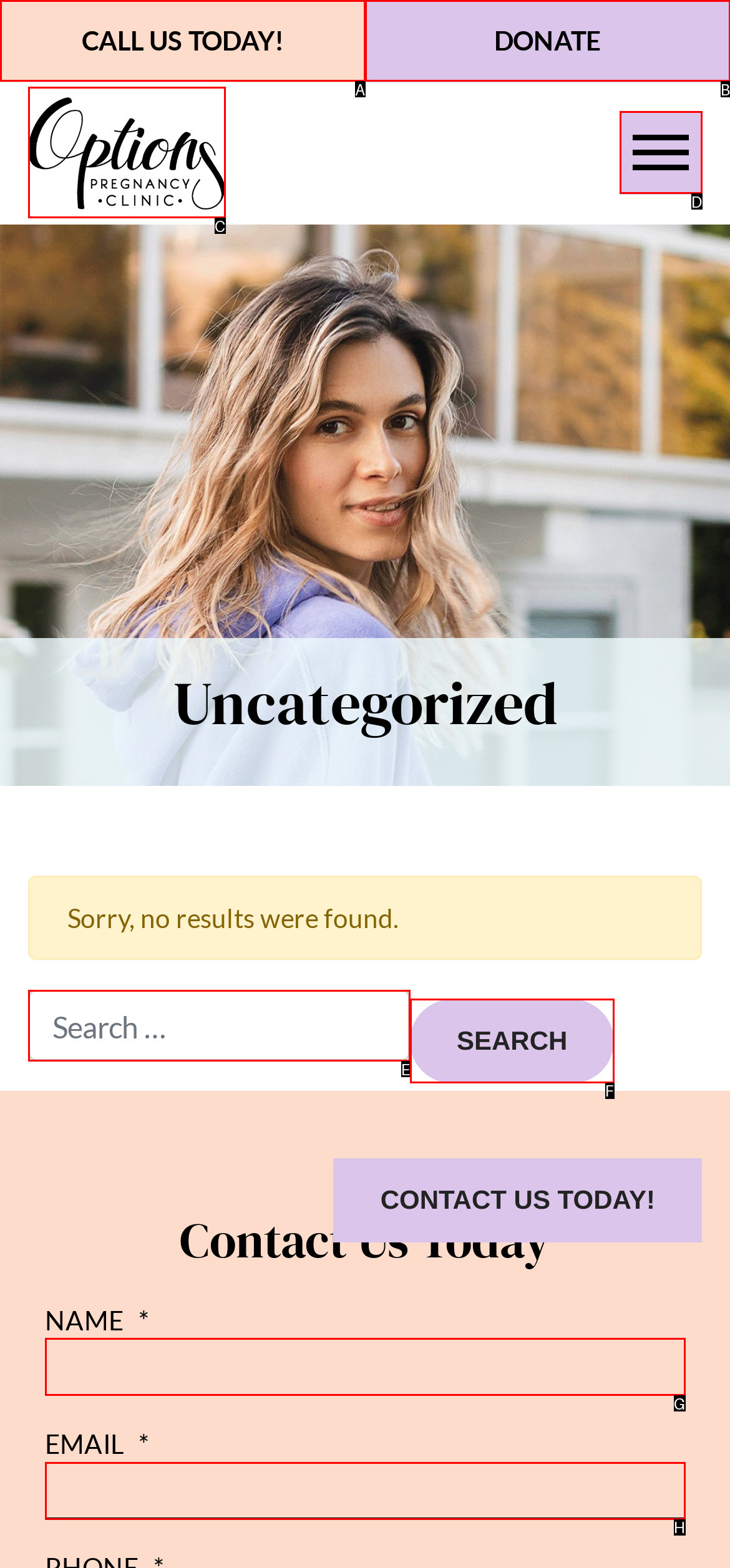From the given options, find the HTML element that fits the description: CALL US TODAY!. Reply with the letter of the chosen element.

A